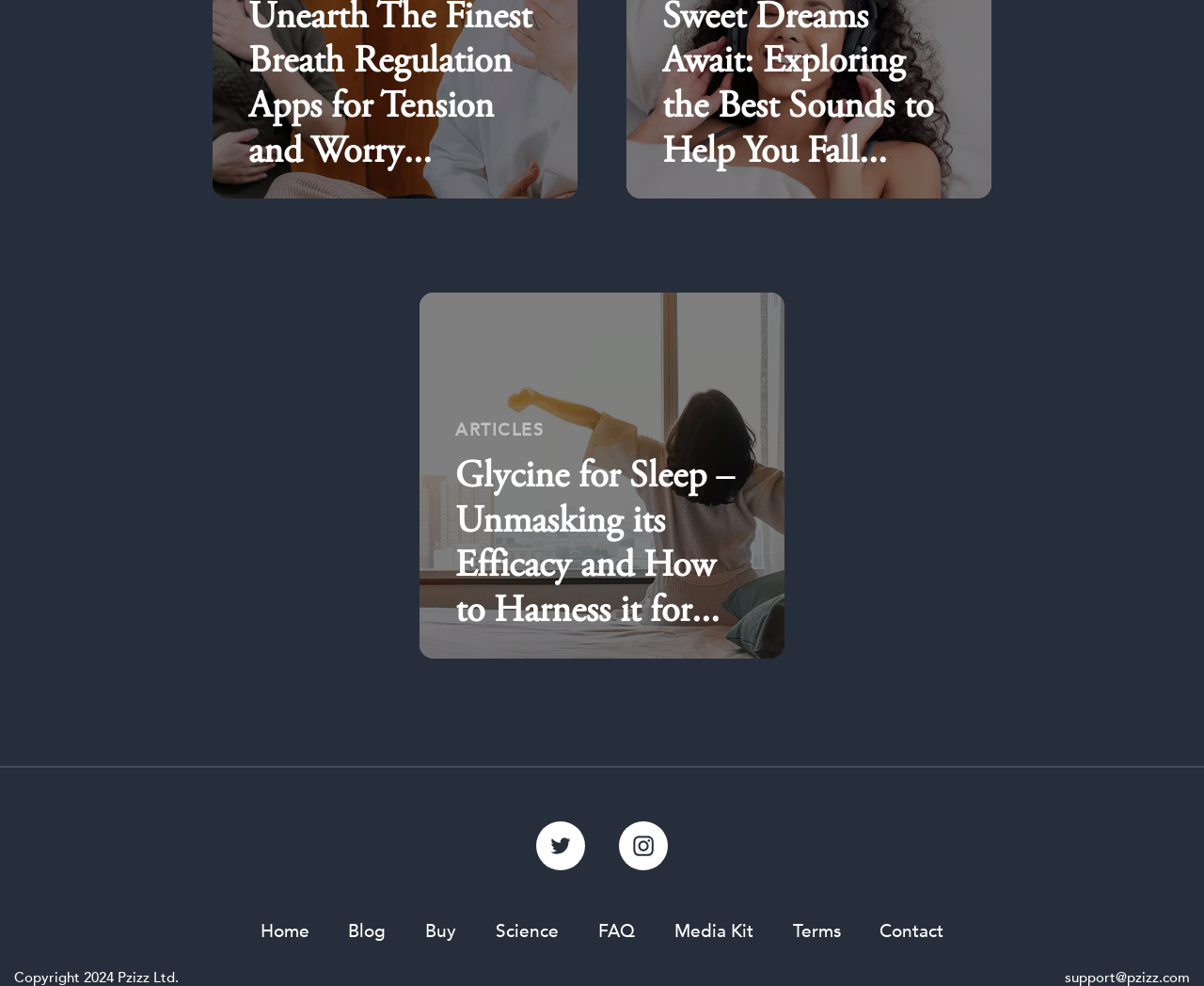Is there an image associated with the third article?
Based on the visual information, provide a detailed and comprehensive answer.

The third article has an image associated with it, which can be identified by the bounding box coordinates [0.297, 0.297, 0.703, 0.668] and the OCR text '__________________'.